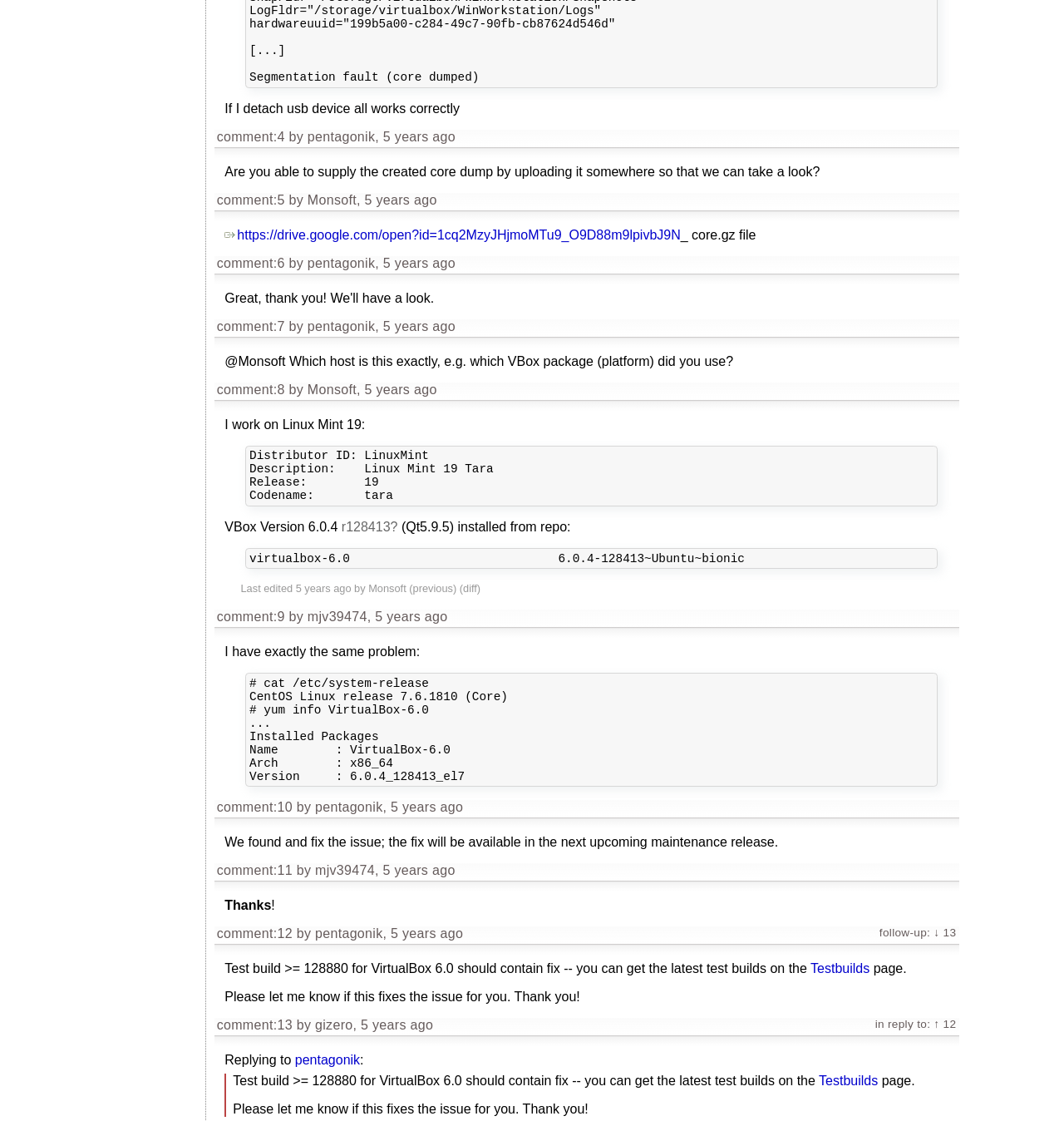What is the version of VirtualBox mentioned in the conversation? From the image, respond with a single word or brief phrase.

6.0.4